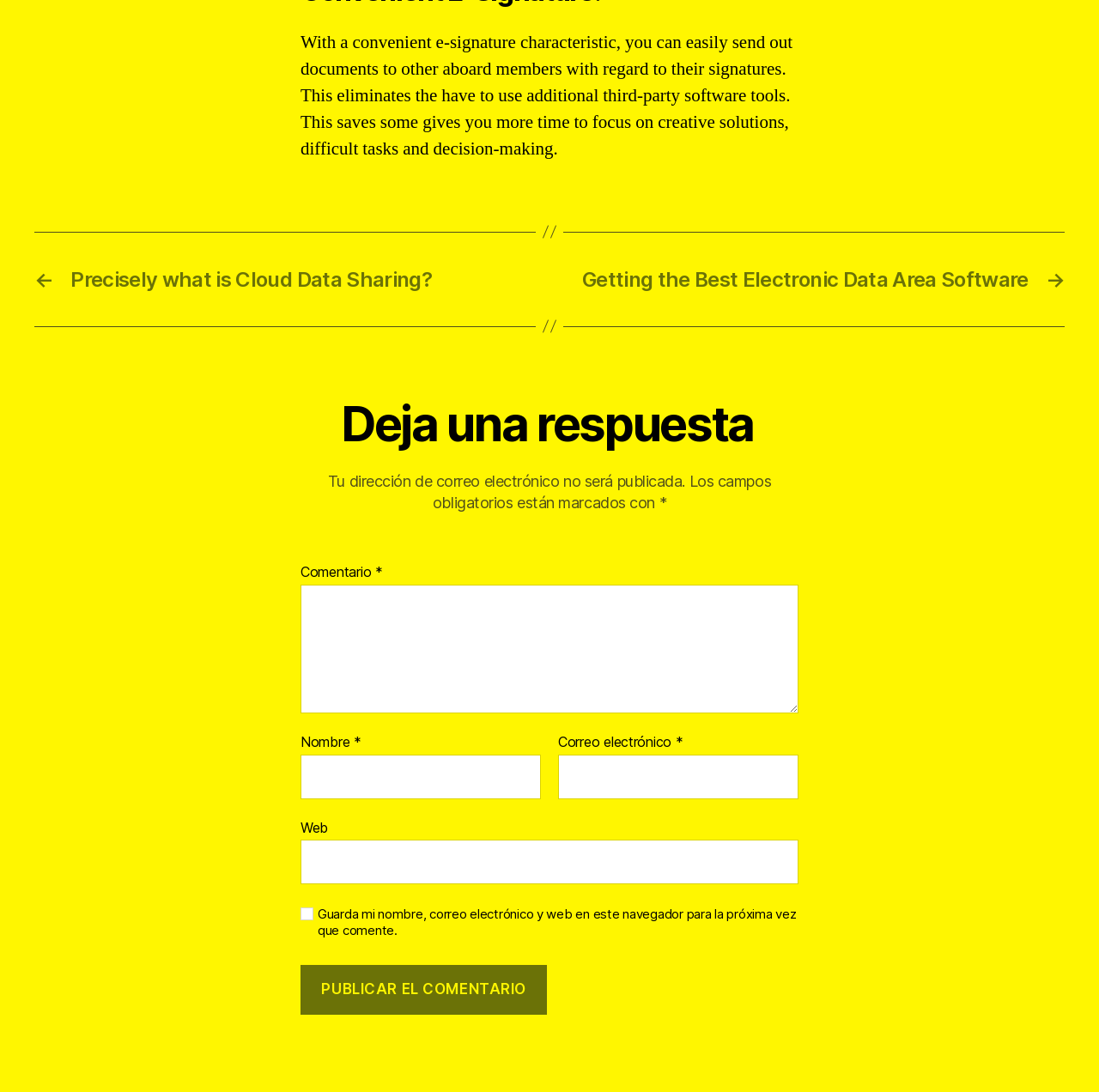Provide a short answer to the following question with just one word or phrase: What is the label of the checkbox in the comment form?

Guarda mi nombre, correo electrónico y web en este navegador para la próxima vez que comente.